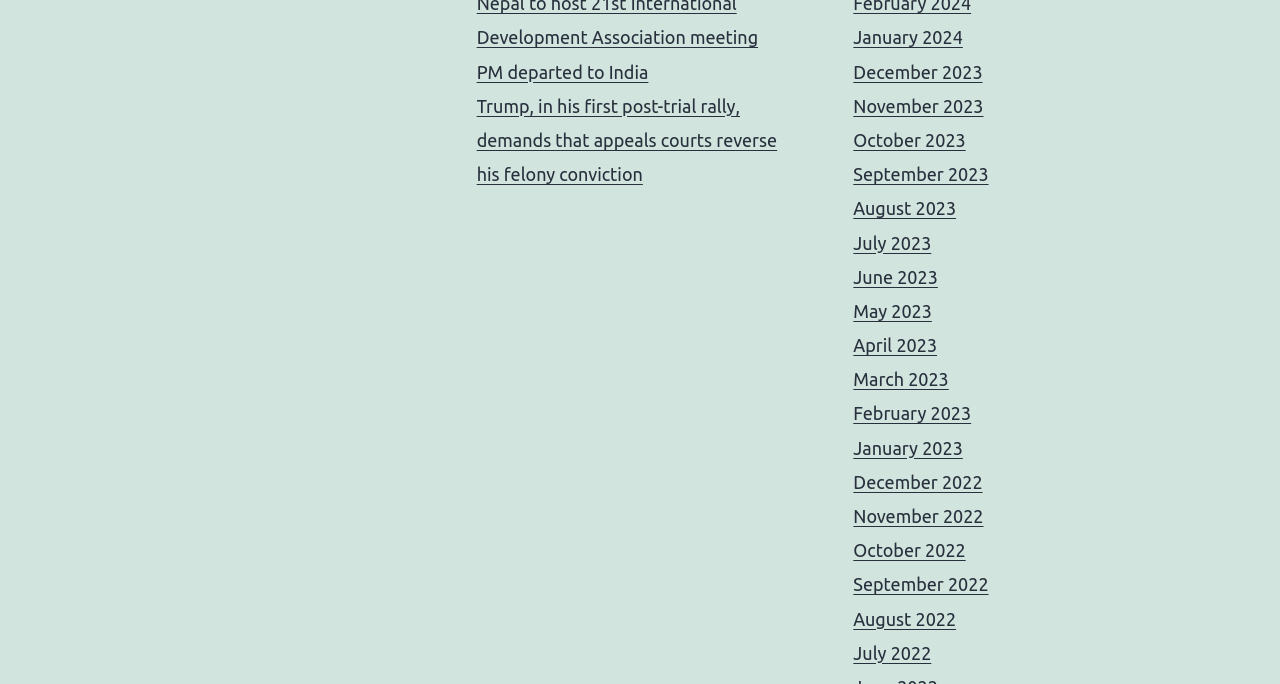What is the topic of the first news article?
Please provide a detailed and comprehensive answer to the question.

I determined the topic of the first news article by examining the text of the first link on the webpage. The text reads 'PM departed to India', which suggests that the article is about the Prime Minister's trip to India.